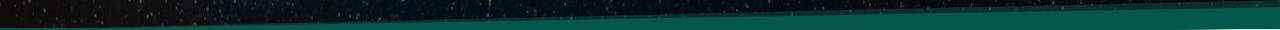Detail every aspect of the image in your caption.

The image depicts a mesmerizing cosmic landscape, characterized by a dark background that gradually transitions to a deep teal hue. Scattered across this celestial canvas are twinkling stars, twinkling like diamonds against the vastness of space. The overall aesthetic evokes a sense of wonder and exploration, aligning perfectly with the themes of astronomy and reaching for the stars. This image beautifully complements the ethos of "Astro Alliance," a company dedicated to providing advanced astronomical instruments and fostering a connection with the universe above us.